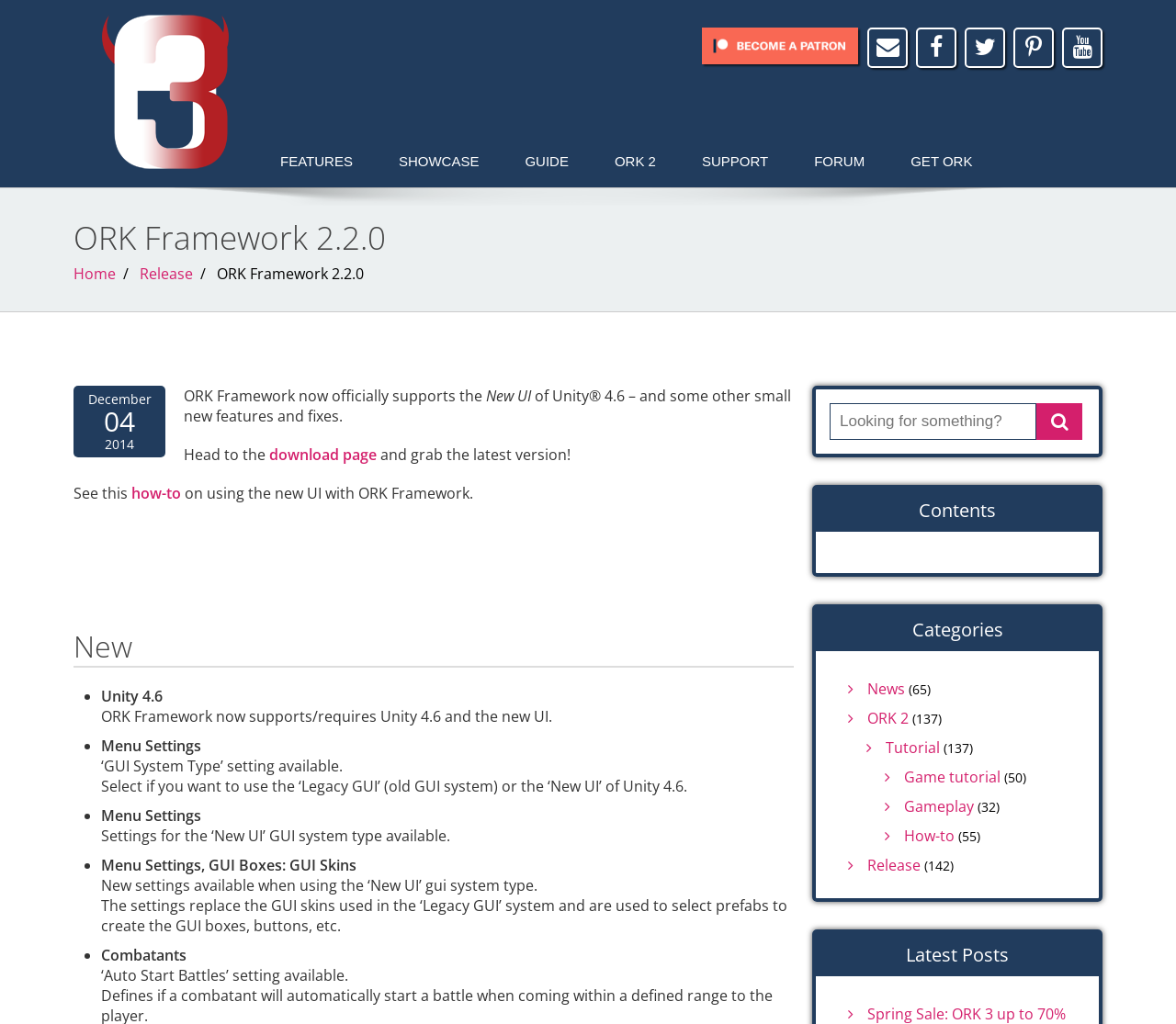Provide a thorough description of the webpage you see.

This webpage is about ORK Framework, a flexible and powerful framework for Unity to create RPGs without writing code. At the top left, there is an ORK Framework logo, which is an image linked to the RPG Editor for Unity. Next to the logo, there are several social media links, represented by icons. 

Below the logo, there is a navigation menu with links to FEATURES, SHOWCASE, GUIDE, ORK 2, SUPPORT, FORUM, and GET ORK. 

The main content area is divided into several sections. The first section has a heading "ORK Framework 2.2.0" and a subheading that mentions the release date, December 4, 2014. There is a paragraph of text that announces the official support for Unity 4.6 and the new UI. 

Below this section, there is a list of new features and fixes, including support for Unity 4.6, menu settings, and GUI system type settings. Each feature is marked with a bullet point and has a brief description.

On the right side of the page, there is a search box with a button to submit the search query. Below the search box, there is a table of contents with links to different categories, including News, ORK 2, Tutorial, Game tutorial, Gameplay, How-to, and Release. Each category has a number in parentheses, indicating the number of posts in that category.

At the bottom of the page, there is a section with the heading "Latest Posts", but the content of this section is not specified.